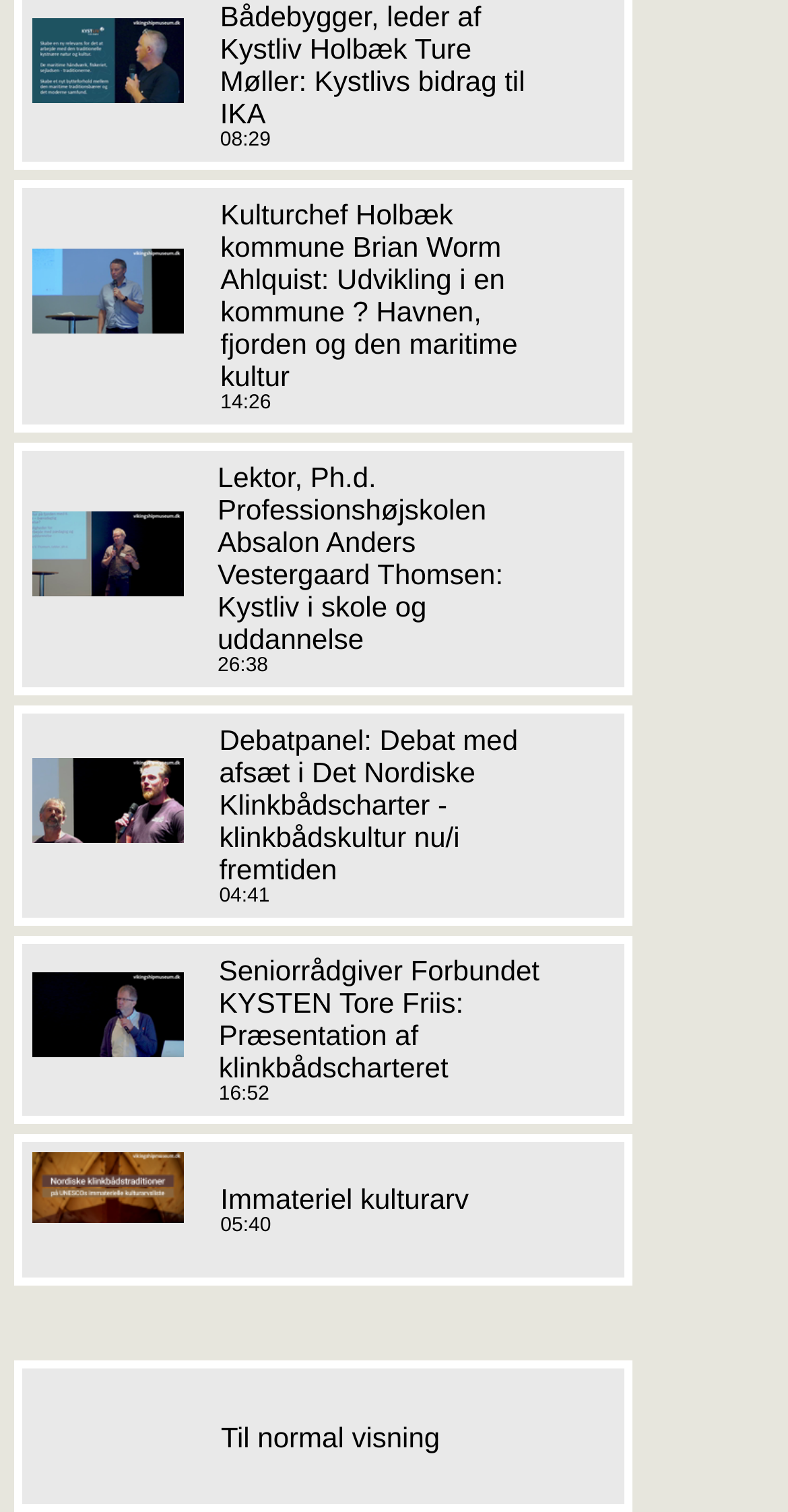Identify the bounding box coordinates for the UI element described as: "Til normal visning".

[0.028, 0.905, 0.792, 0.995]